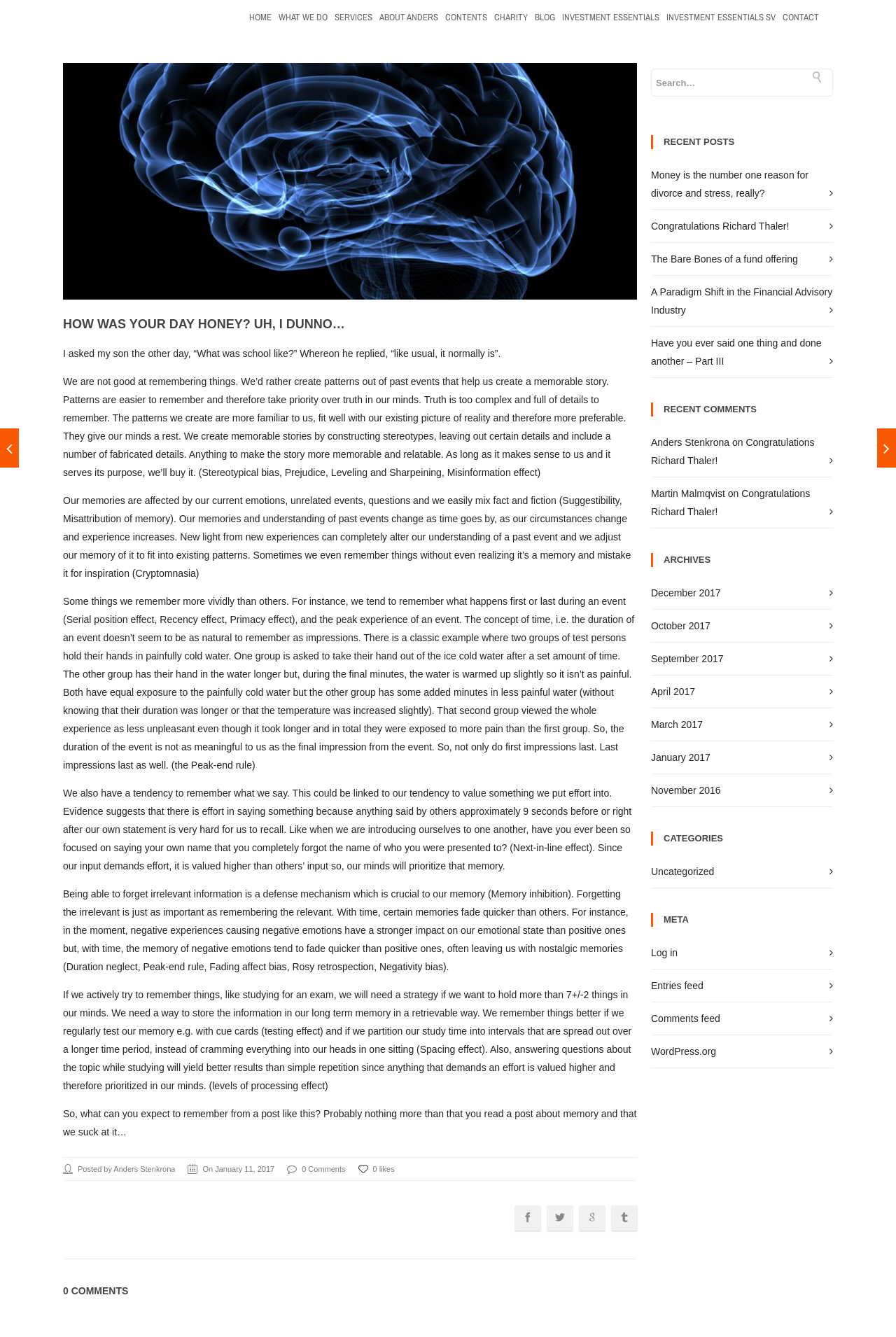Pinpoint the bounding box coordinates of the clickable element needed to complete the instruction: "Read the recent post 'Money is the number one reason for divorce and stress, really?'". The coordinates should be provided as four float numbers between 0 and 1: [left, top, right, bottom].

[0.727, 0.127, 0.902, 0.149]